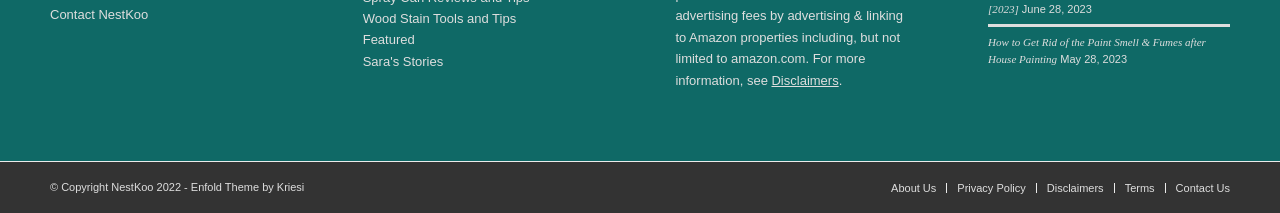Can you find the bounding box coordinates for the UI element given this description: "DIY Home Repair"? Provide the coordinates as four float numbers between 0 and 1: [left, top, right, bottom].

[0.145, 0.749, 0.224, 0.819]